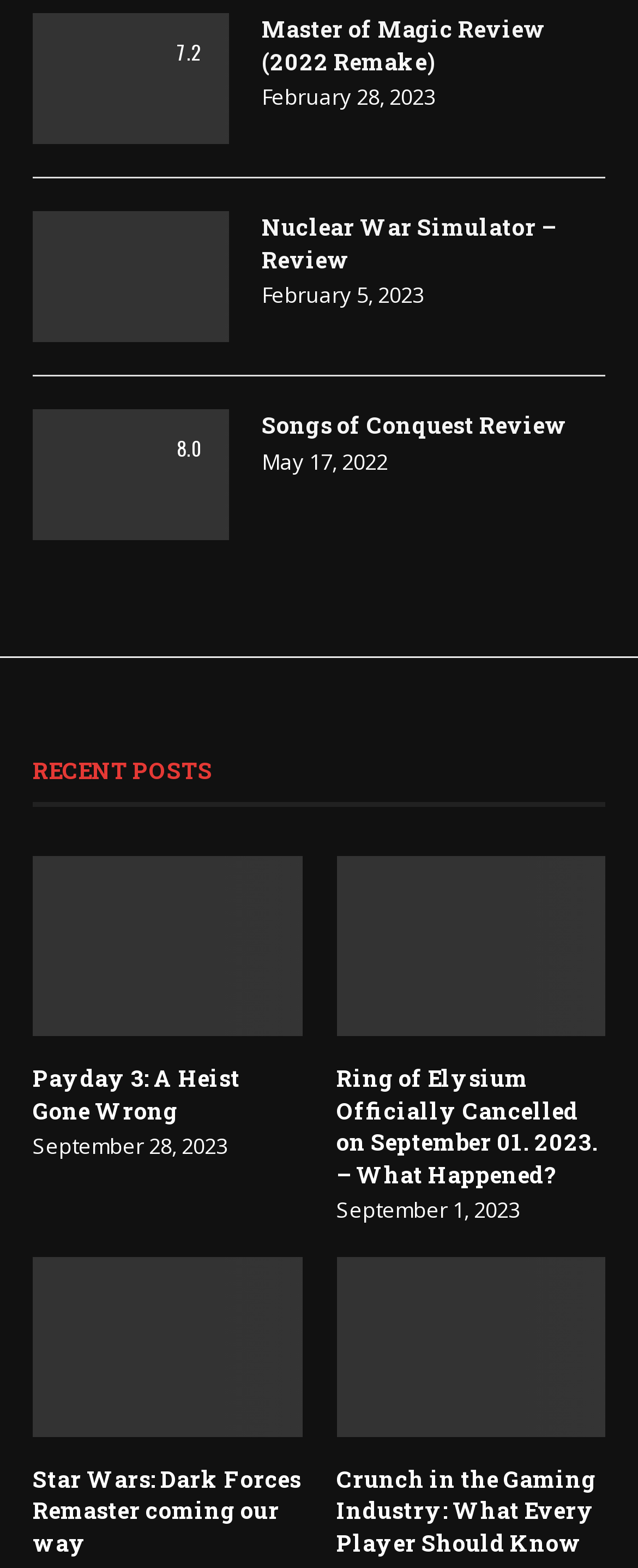Use a single word or phrase to answer the question: 
How many recent posts are listed on the webpage?

5